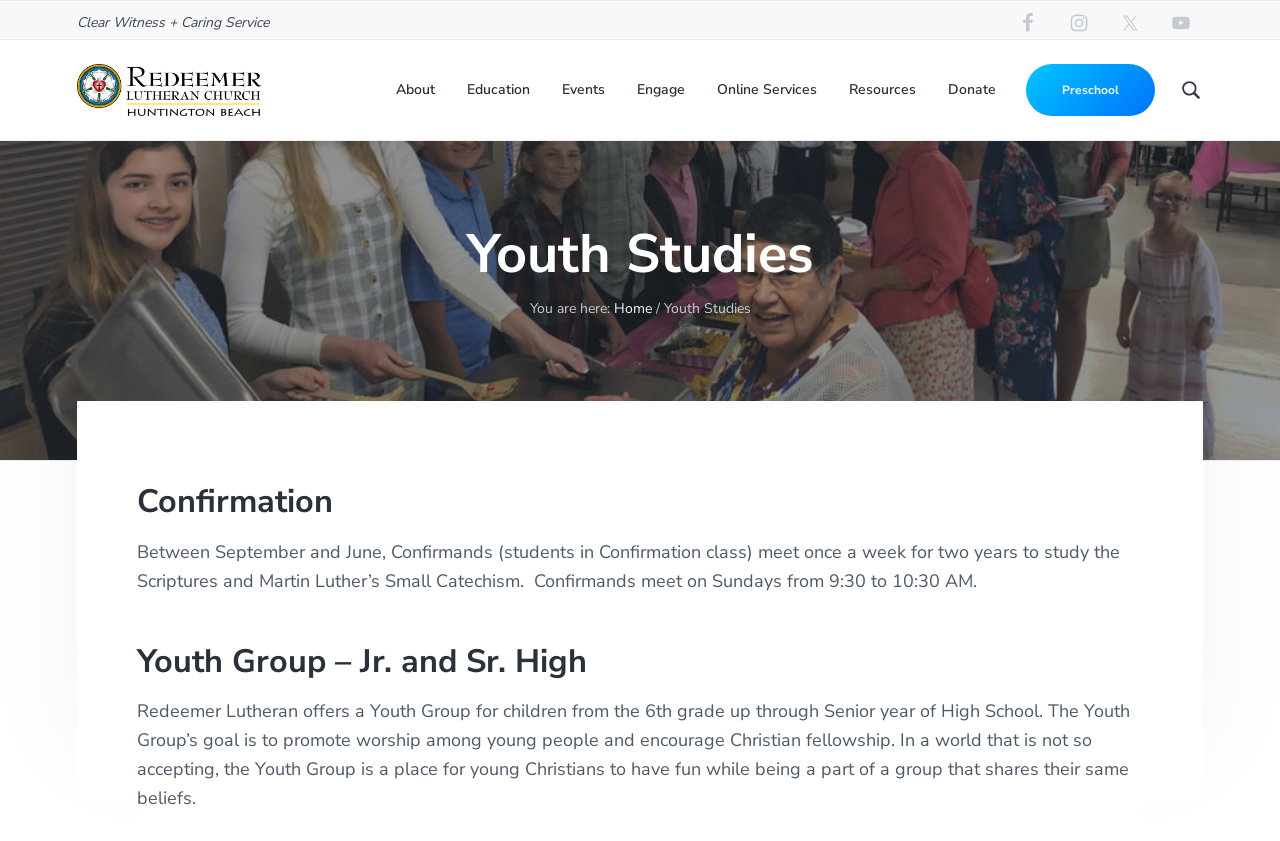What is the age range for the Youth Group?
From the image, provide a succinct answer in one word or a short phrase.

6th grade to Senior year of High School